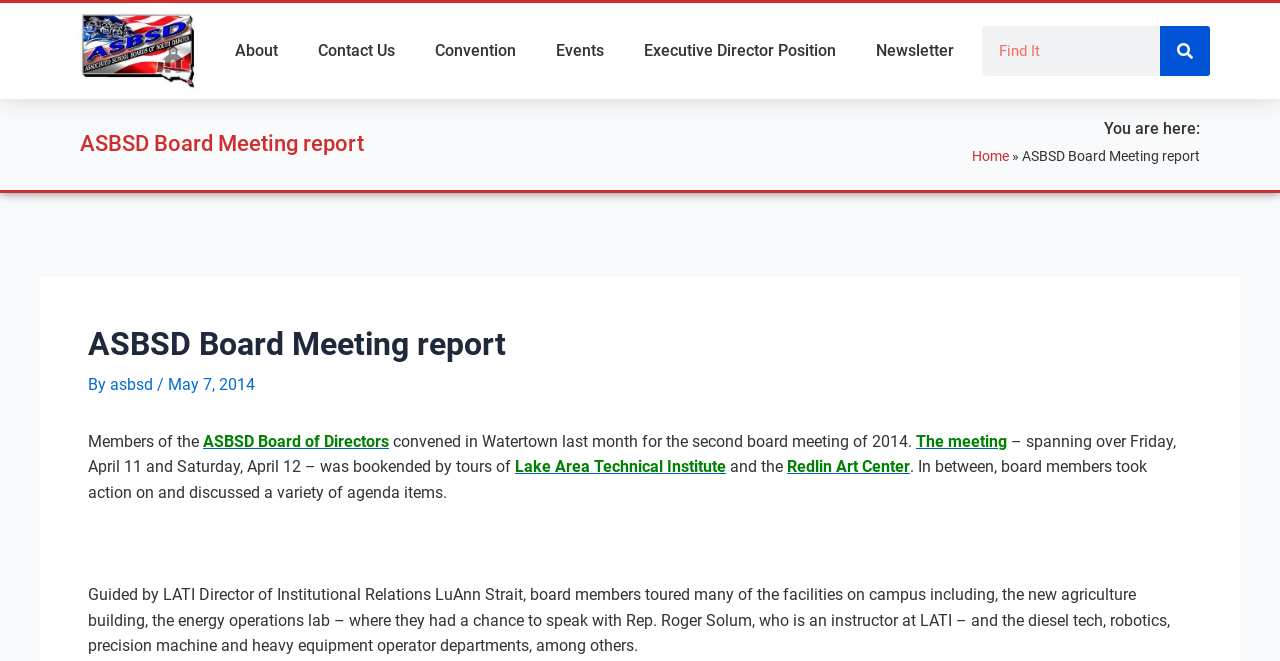Find the bounding box coordinates of the element I should click to carry out the following instruction: "Visit the Lake Area Technical Institute website".

[0.402, 0.692, 0.567, 0.72]